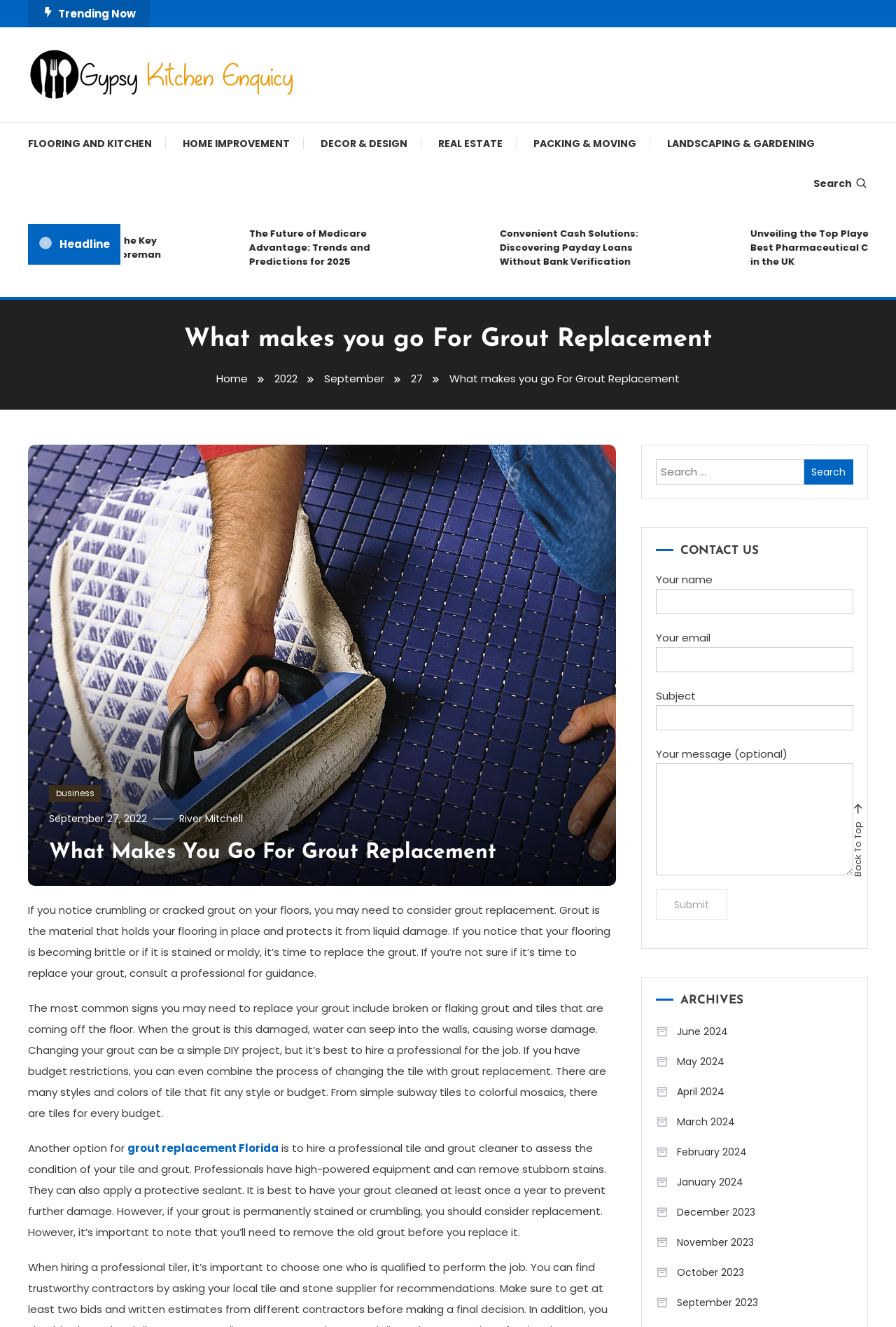Provide your answer to the question using just one word or phrase: What is an alternative to replacing grout?

hiring a professional tile and grout cleaner